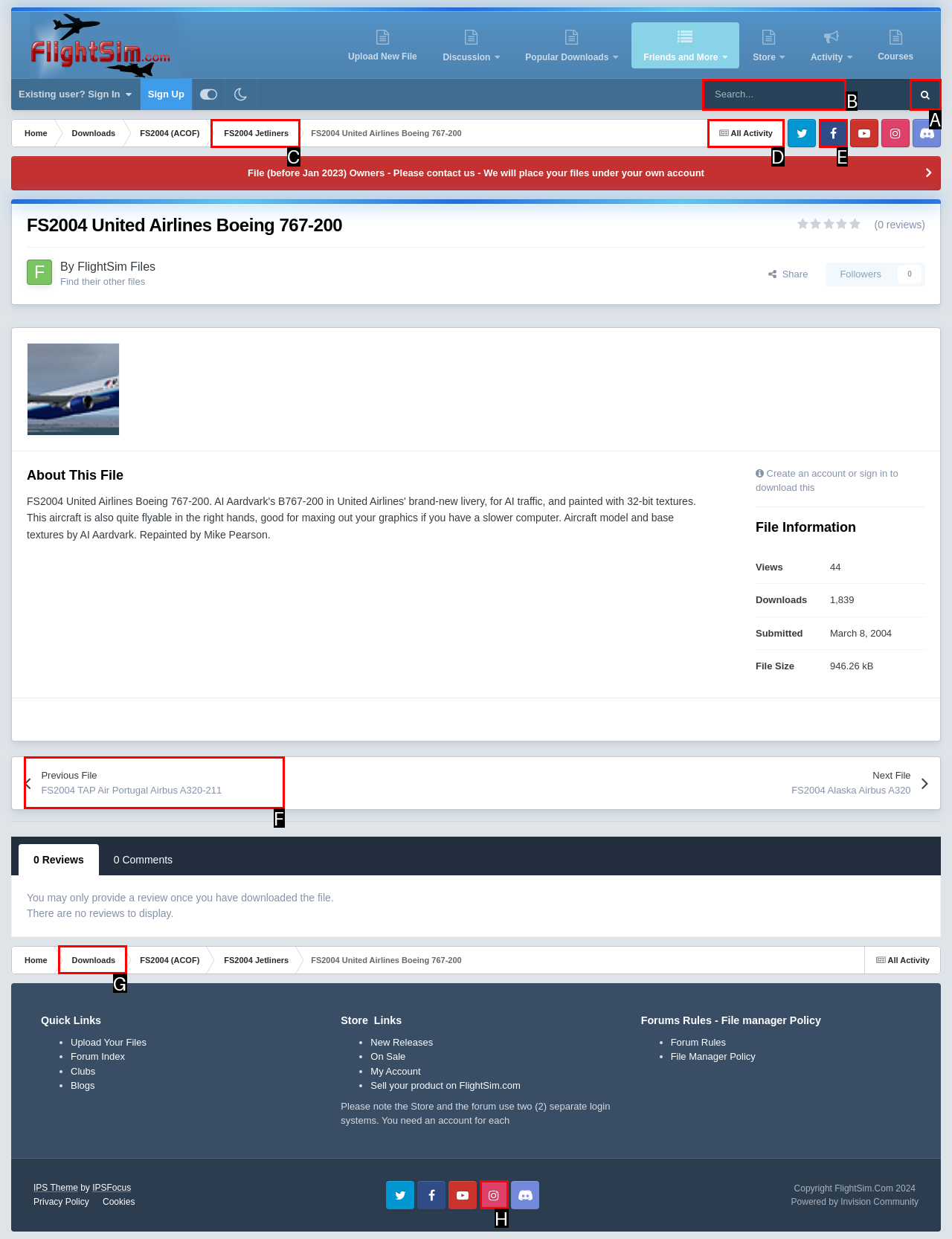Select the UI element that should be clicked to execute the following task: Search for files
Provide the letter of the correct choice from the given options.

B